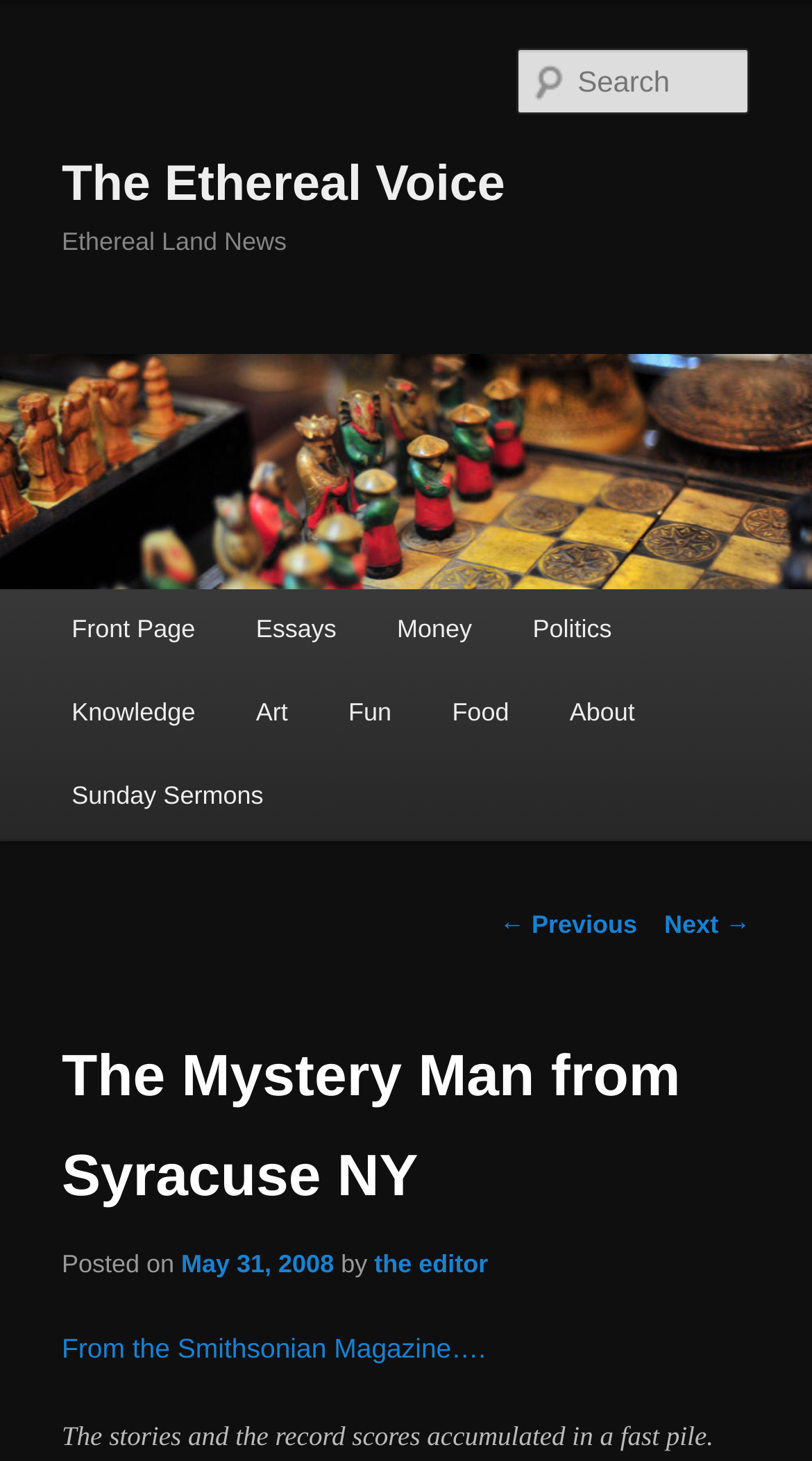Present a detailed account of what is displayed on the webpage.

The webpage is about "The Mystery Man from Syracuse NY" and "The Ethereal Voice". At the top, there is a link to "Skip to primary content". Below it, there is a heading "The Ethereal Voice" with a link to the same title. Next to it, there is another heading "Ethereal Land News". 

On the left side, there is a large image with the title "The Ethereal Voice" and a link to the same title. Above the image, there is a search box labeled "Search". 

Below the image, there is a main menu with links to various categories, including "Front Page", "Essays", "Money", "Politics", "Knowledge", "Art", "Fun", "Food", and "About". 

On the right side, there is a section with a heading "Post navigation" that contains links to previous and next posts. Below it, there is a header with the title "The Mystery Man from Syracuse NY". Under the title, there is a post with a date "May 31, 2008" and an author "the editor". The post starts with the text "From the Smithsonian Magazine….".